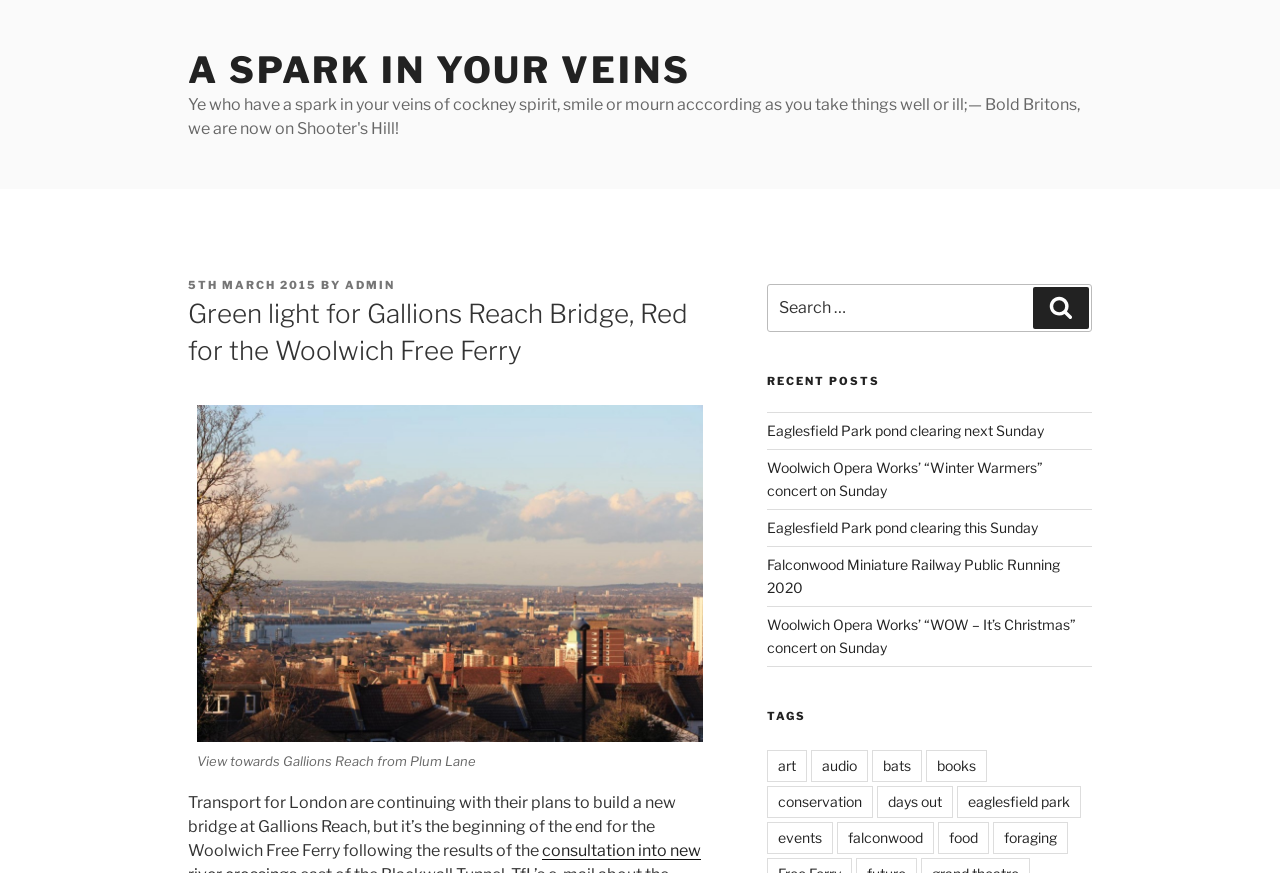Given the description: "Search", determine the bounding box coordinates of the UI element. The coordinates should be formatted as four float numbers between 0 and 1, [left, top, right, bottom].

[0.807, 0.329, 0.851, 0.377]